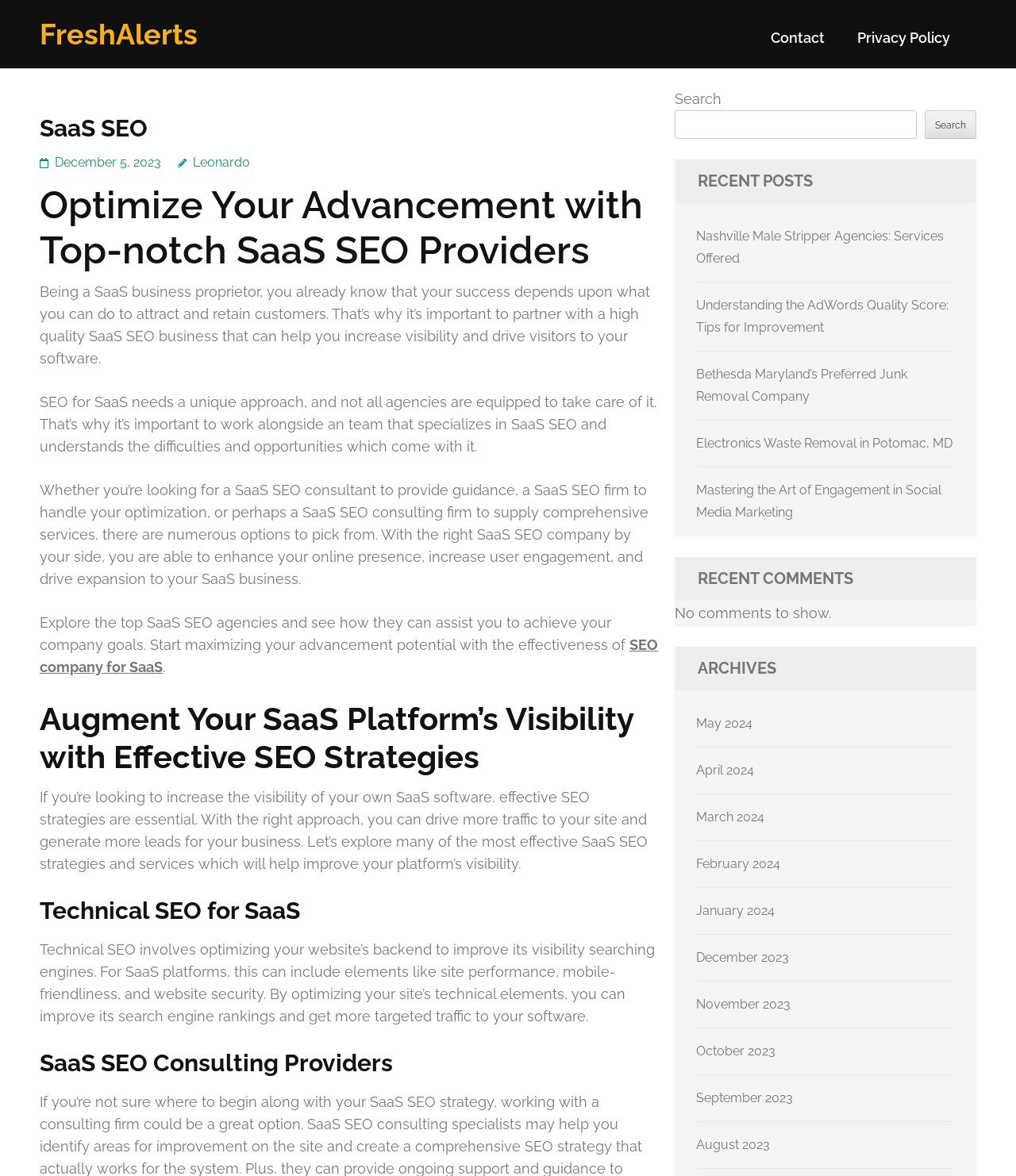Respond to the question below with a single word or phrase:
What is the purpose of the search box on this webpage?

To search the website